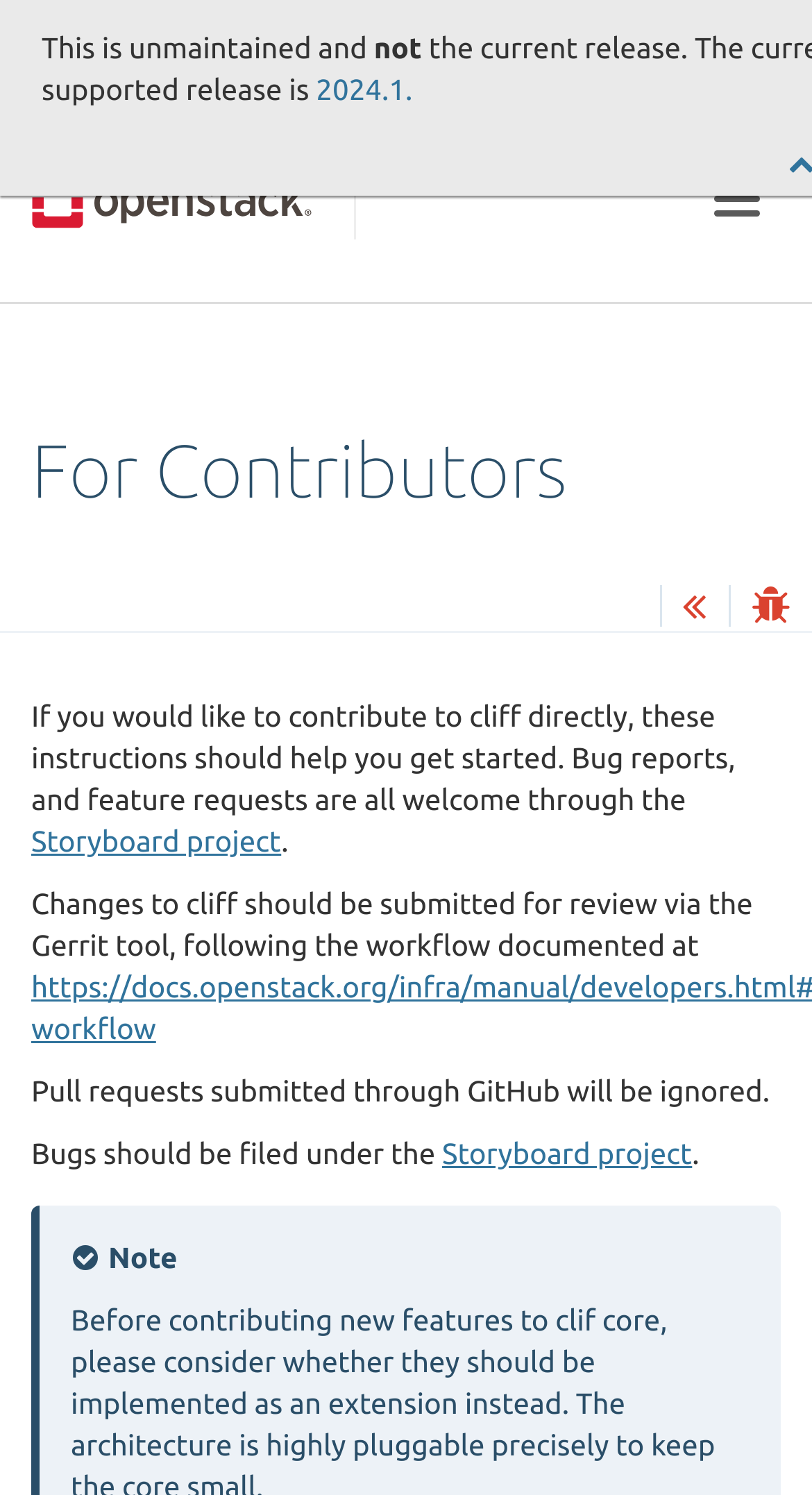Give a one-word or short phrase answer to the question: 
Where should bugs be filed?

Storyboard project